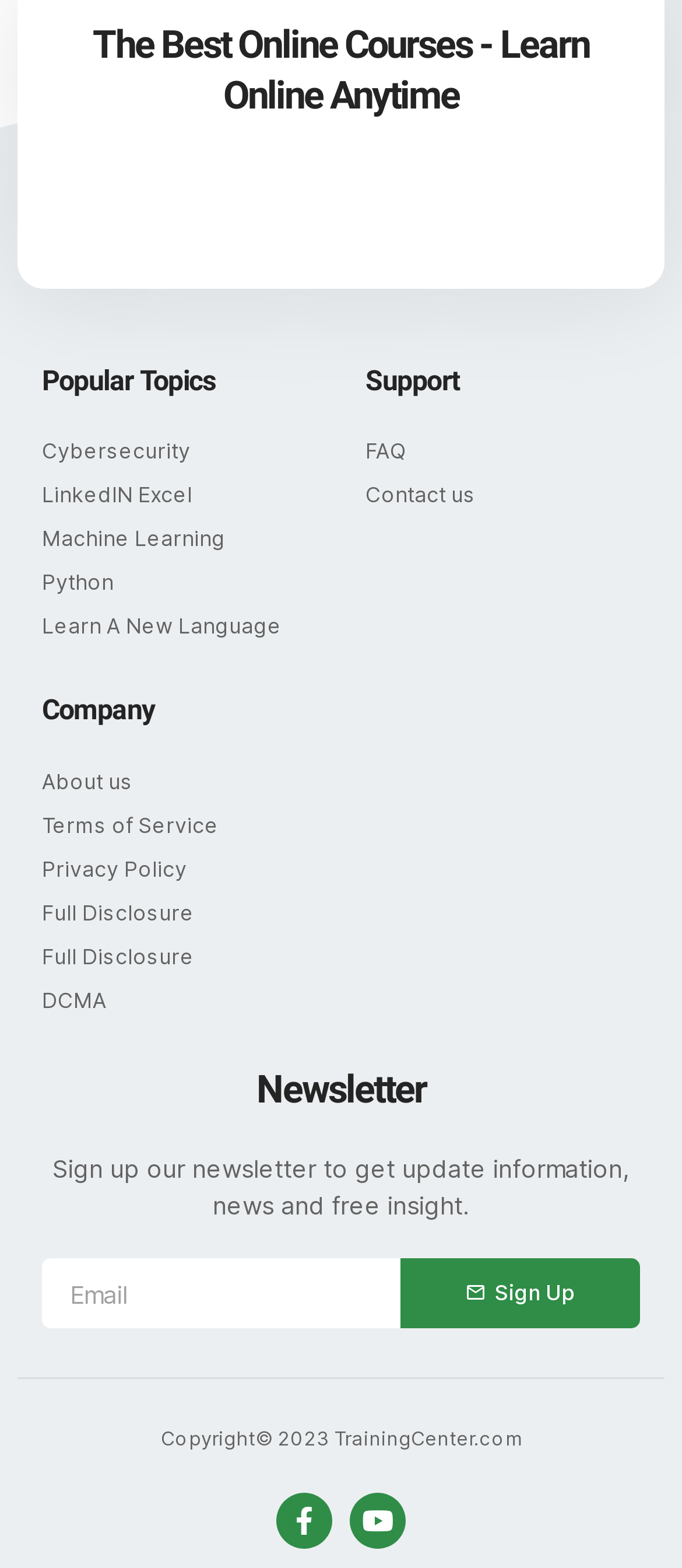Please specify the bounding box coordinates of the clickable section necessary to execute the following command: "Learn about flat die pellet mill".

None